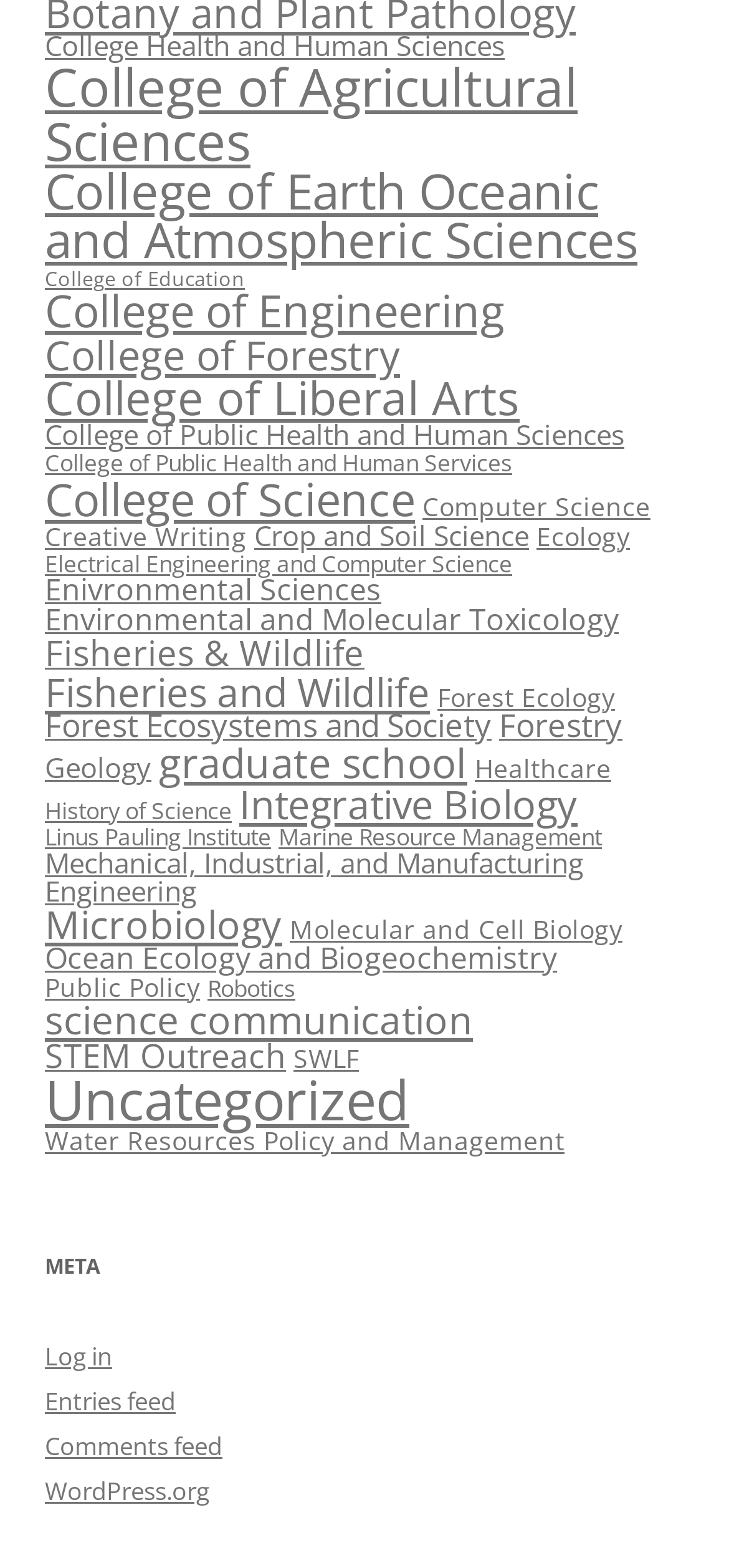Show the bounding box coordinates of the element that should be clicked to complete the task: "View College of Earth Oceanic and Atmospheric Sciences".

[0.062, 0.1, 0.174, 0.174]